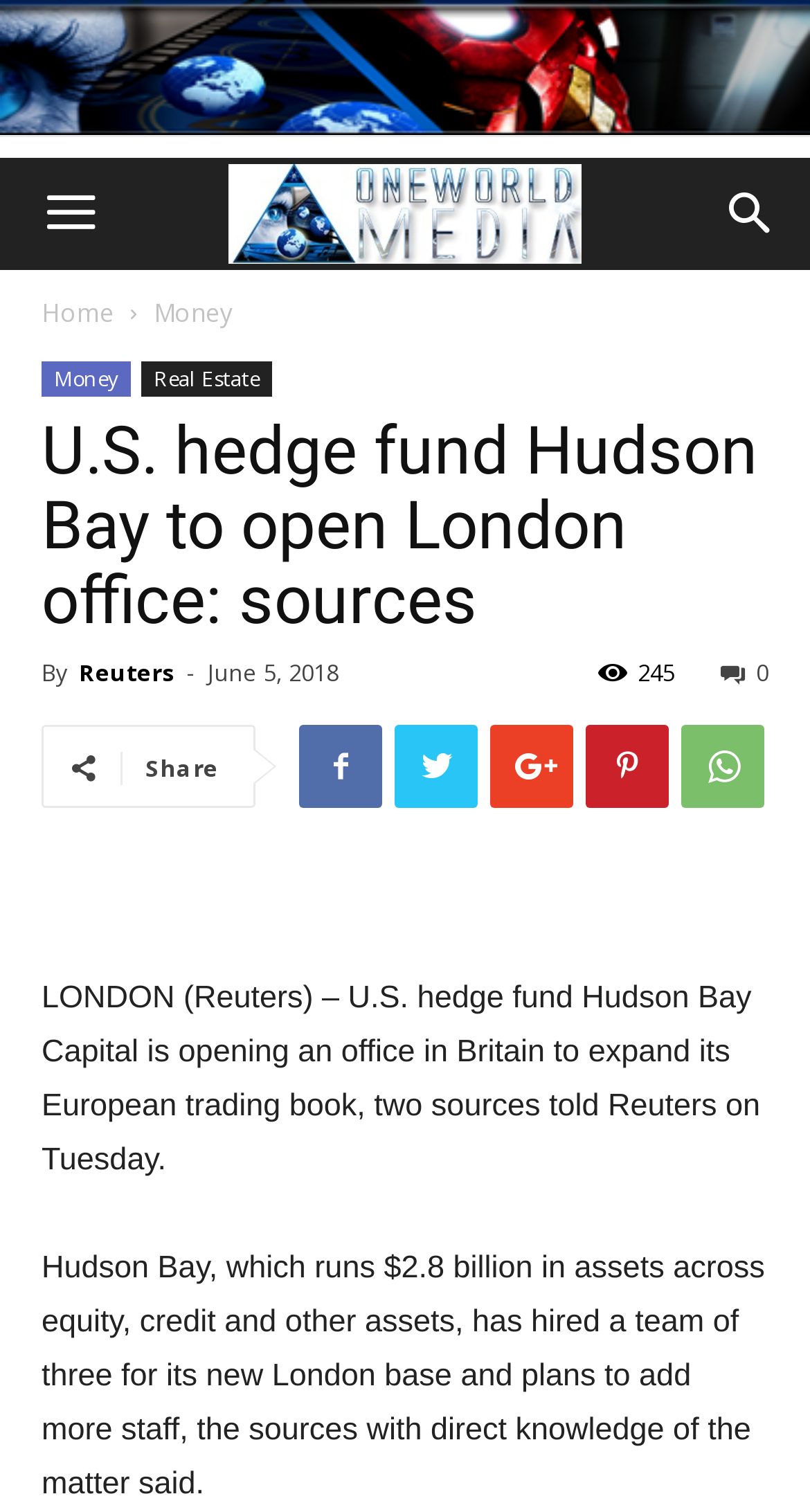When was the news article published?
Please use the image to provide an in-depth answer to the question.

I found this answer by looking at the timestamp of the article, which mentions 'June 5, 2018'.